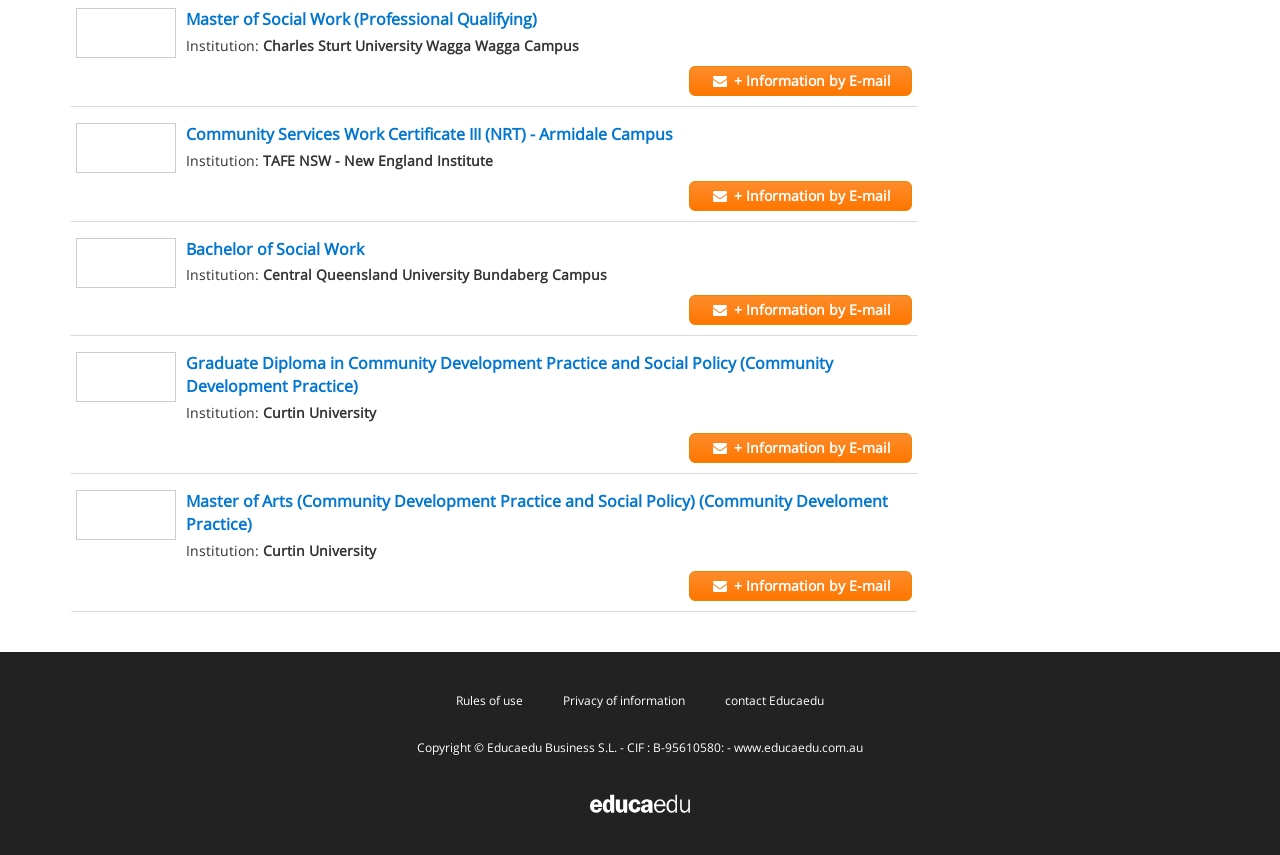How many email information links are available on the page?
Refer to the image and provide a one-word or short phrase answer.

5